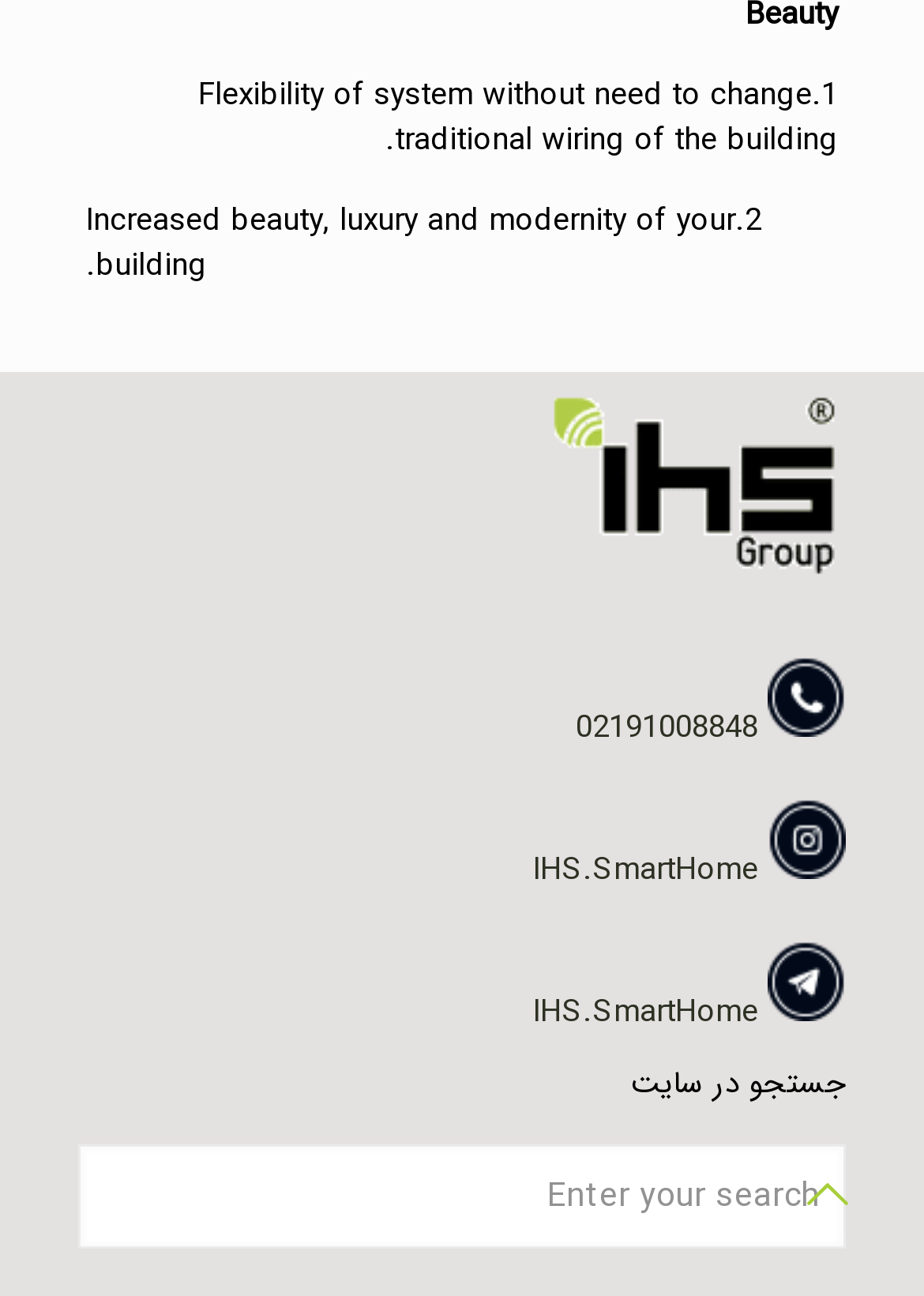Use a single word or phrase to answer the question: 
What is the text of the first static text element?

1.Flexibility of system without need to change traditional wiring of the building.